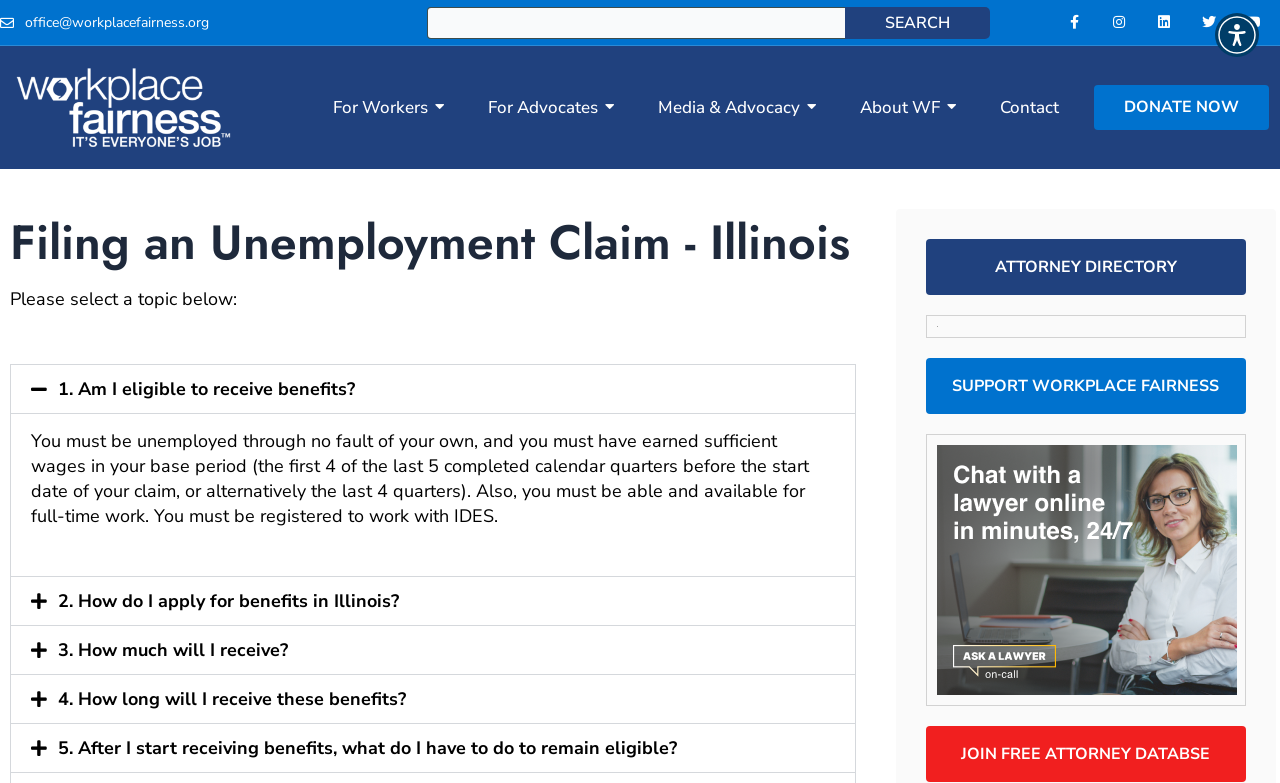Specify the bounding box coordinates of the element's region that should be clicked to achieve the following instruction: "Select 'Am I eligible to receive benefits?'". The bounding box coordinates consist of four float numbers between 0 and 1, in the format [left, top, right, bottom].

[0.009, 0.466, 0.668, 0.527]